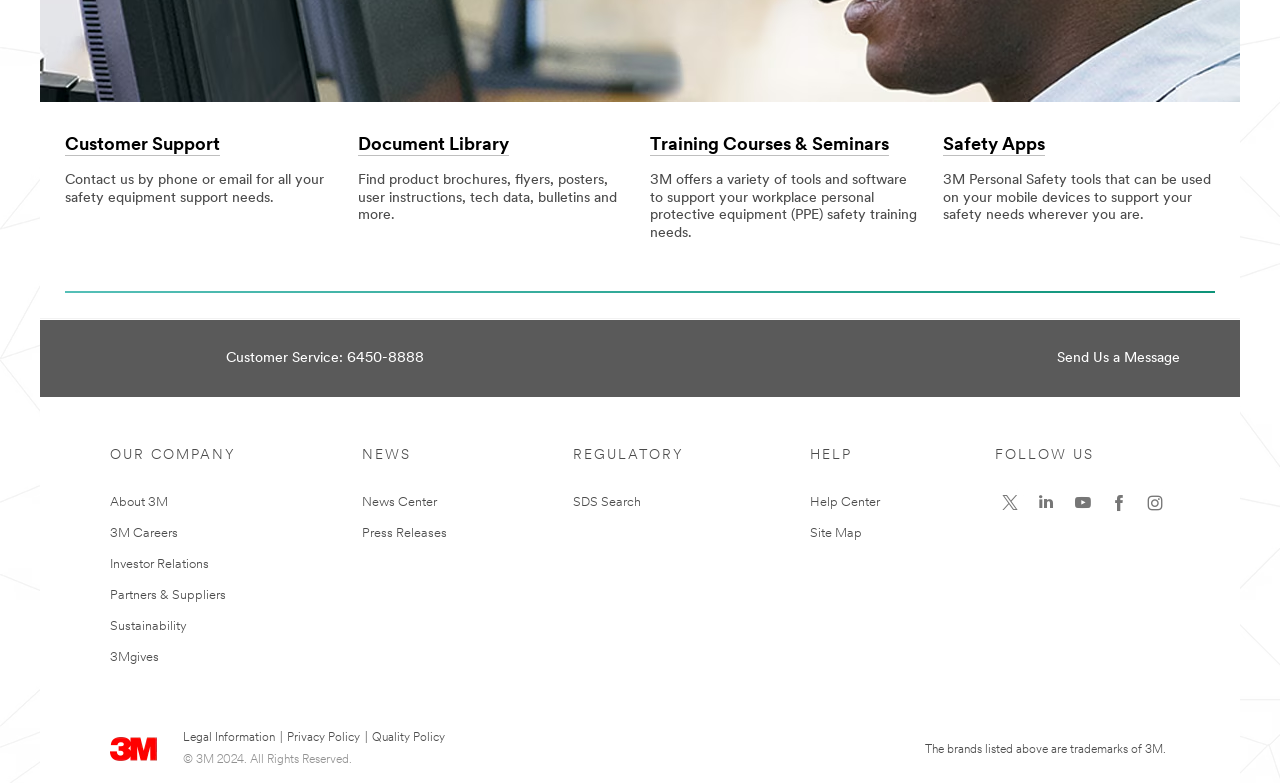Determine the bounding box coordinates for the HTML element mentioned in the following description: "title="Instagram"". The coordinates should be a list of four floats ranging from 0 to 1, represented as [left, top, right, bottom].

[0.891, 0.623, 0.914, 0.661]